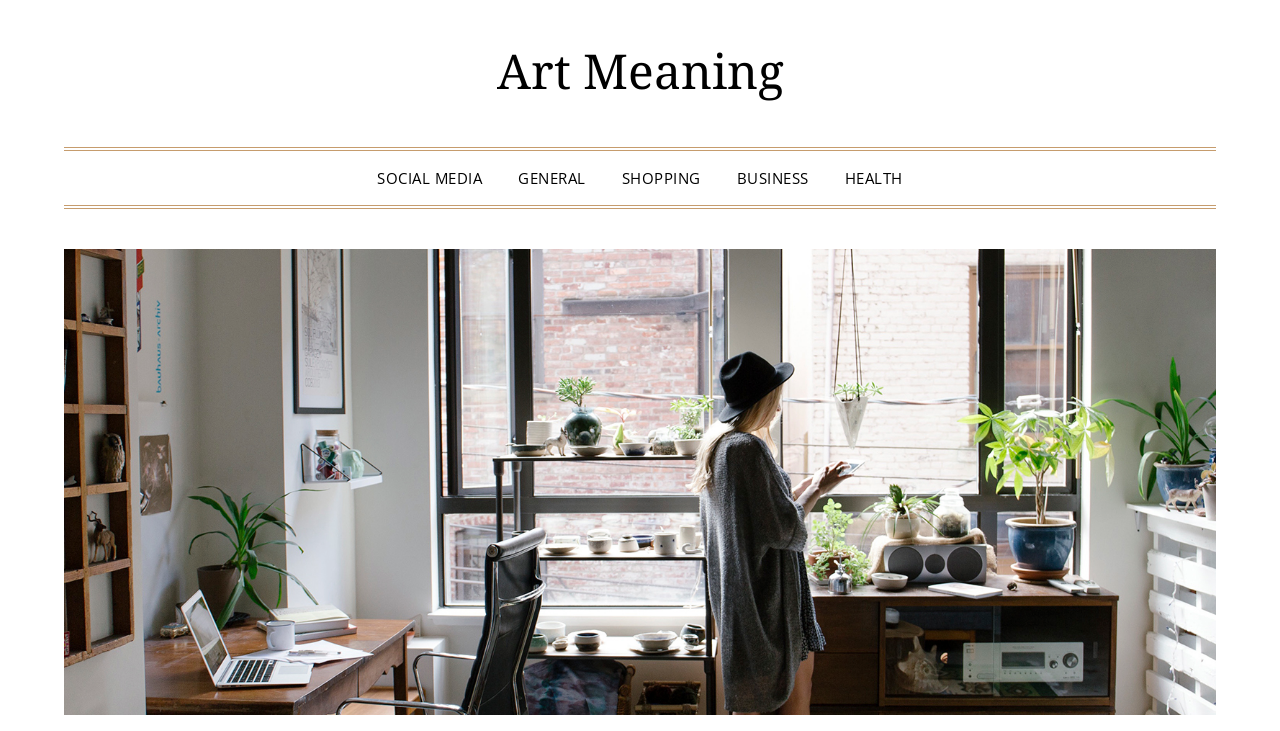Please predict the bounding box coordinates (top-left x, top-left y, bottom-right x, bottom-right y) for the UI element in the screenshot that fits the description: Social Media

[0.282, 0.207, 0.389, 0.281]